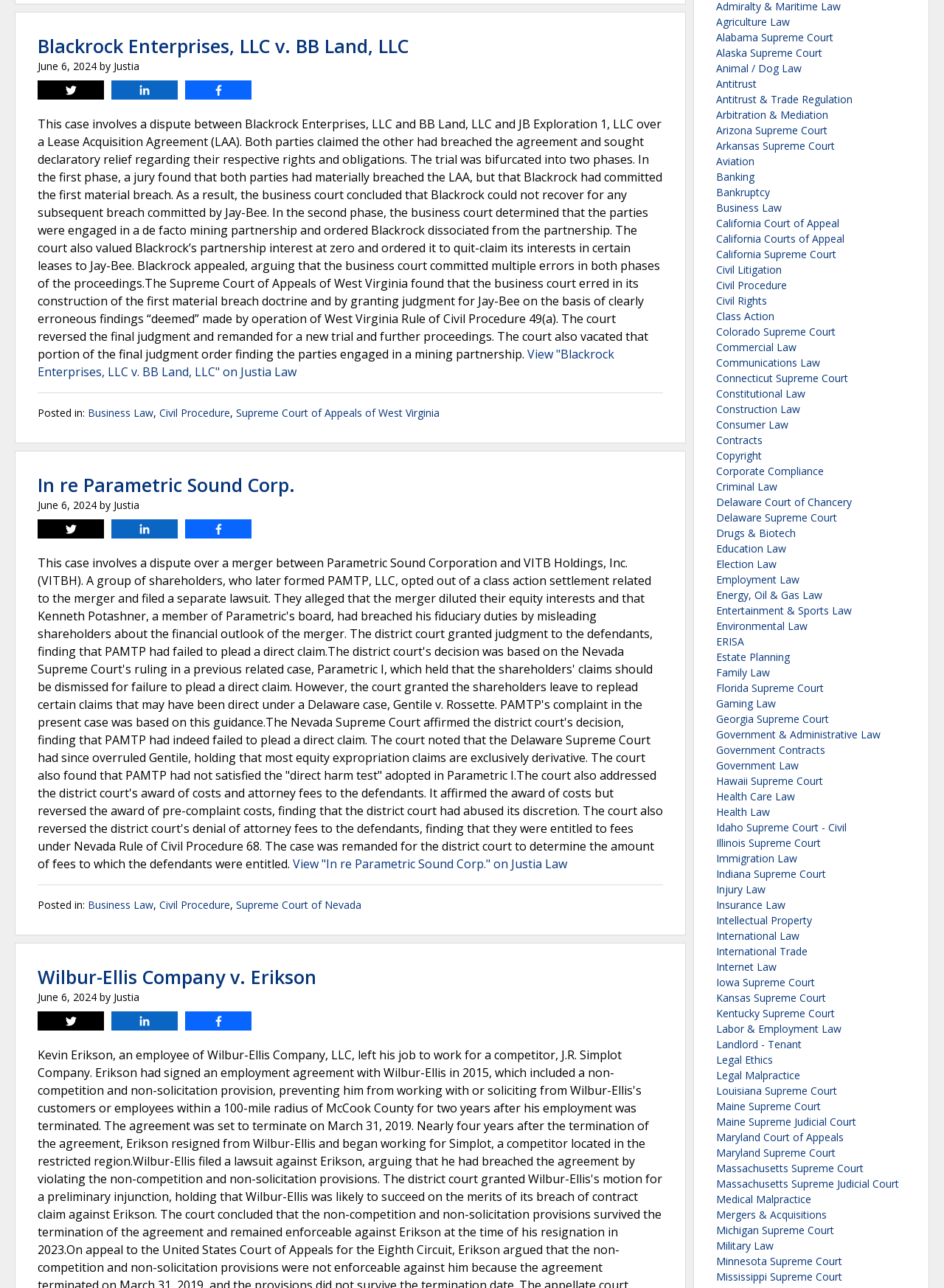What is the name of the first case?
Answer the question with a detailed explanation, including all necessary information.

The first case mentioned on the webpage is 'Blackrock Enterprises, LLC v. BB Land, LLC', which can be found at the top of the webpage.